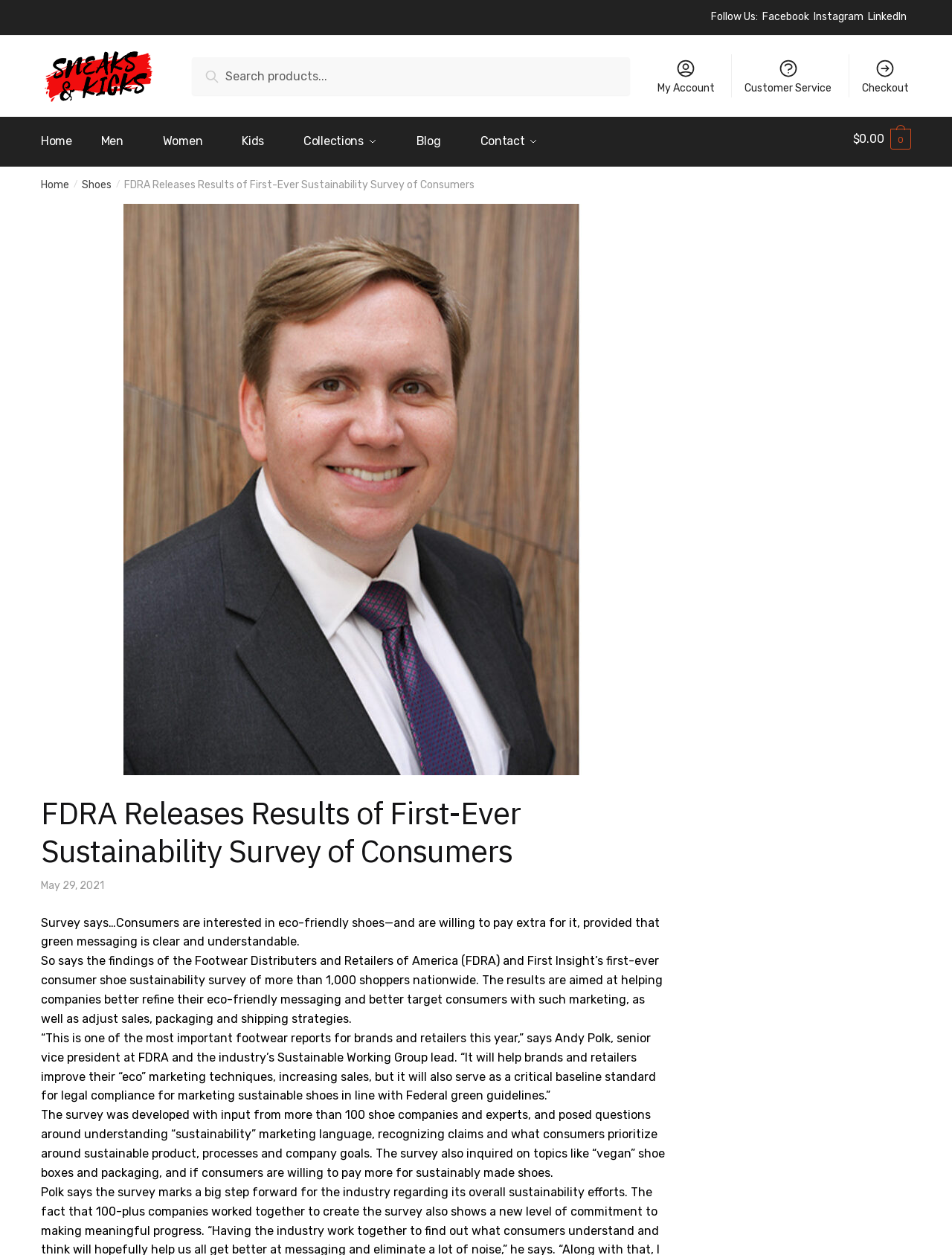Using the description "alt="Sneaks & Kicks Logo Horizontal"", locate and provide the bounding box of the UI element.

[0.043, 0.037, 0.164, 0.084]